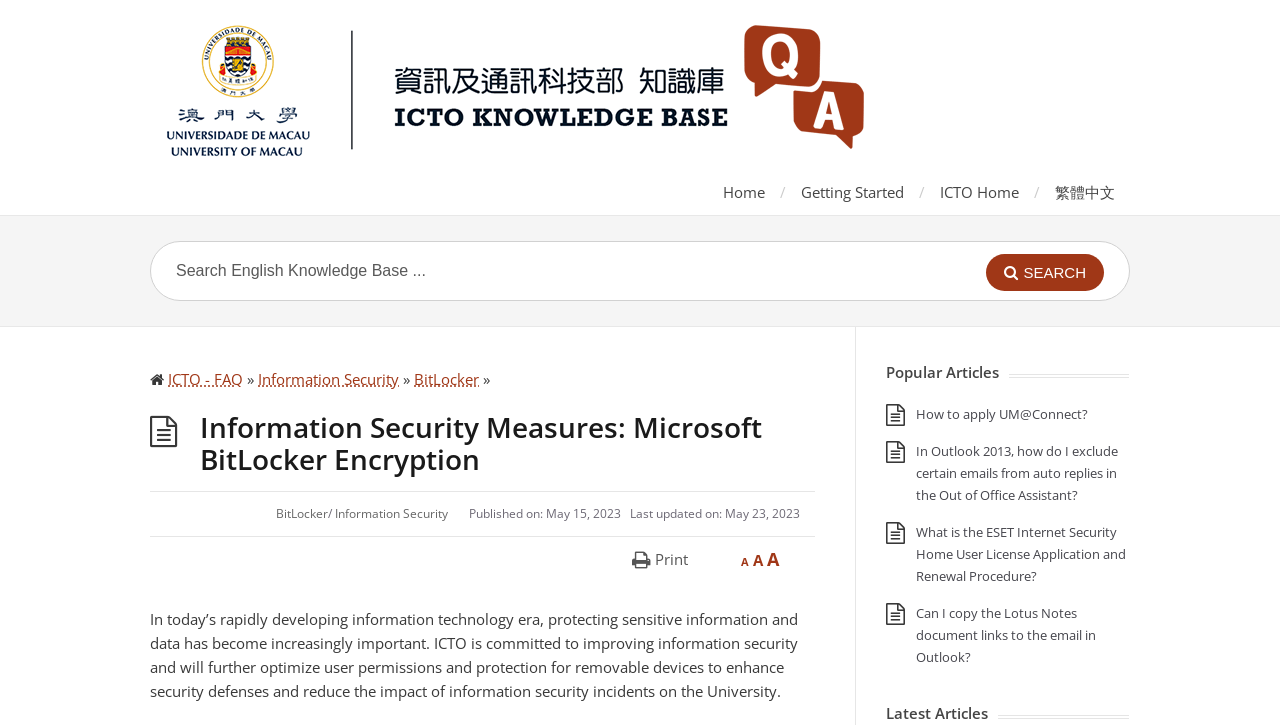Given the element description How to apply UM@Connect?, predict the bounding box coordinates for the UI element in the webpage screenshot. The format should be (top-left x, top-left y, bottom-right x, bottom-right y), and the values should be between 0 and 1.

[0.715, 0.559, 0.85, 0.583]